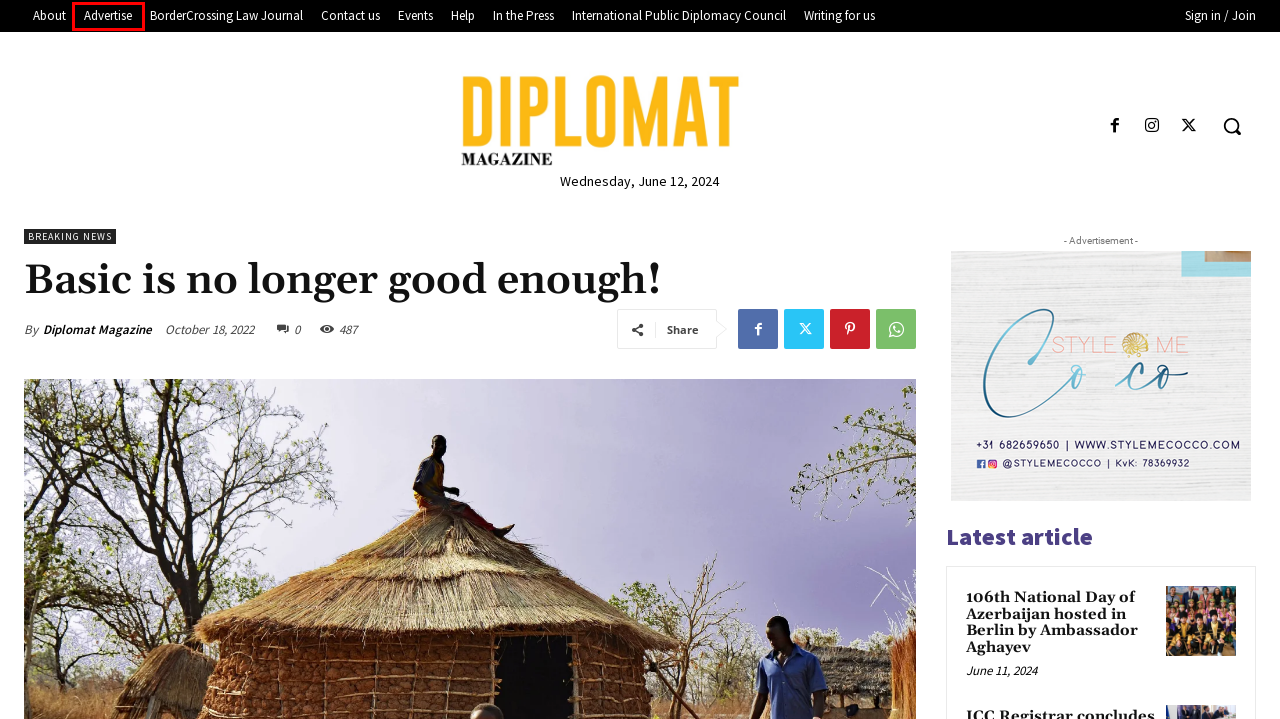Take a look at the provided webpage screenshot featuring a red bounding box around an element. Select the most appropriate webpage description for the page that loads after clicking on the element inside the red bounding box. Here are the candidates:
A. International Public Diplomacy Council Archives - Diplomat magazine
B. Writing for us - Diplomat magazine
C. Homepage - Diplomat magazine
D. BorderCrossing Law Journal Archives - Diplomat magazine
E. Diplomat Magazine, Author at Diplomat magazine
F. About us - Diplomat magazine
G. Advertising - Diplomat magazine
H. Breaking News Archives - Diplomat magazine

G